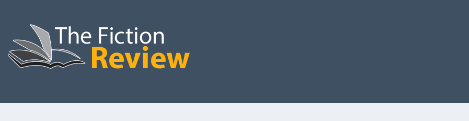Offer a detailed narrative of the image.

The image features the logo for "The Fiction Review," a literary platform dedicated to book reviews and discussions. The logo prominently displays a stylized open book icon alongside the text. The words "The Fiction" appear in a clean, modern font in white, while "Review" is highlighted in an eye-catching yellow font, creating a strong visual contrast against the dark blue background. This design element not only enhances brand recognition but also reflects the site’s commitment to providing engaging and insightful content for book lovers.